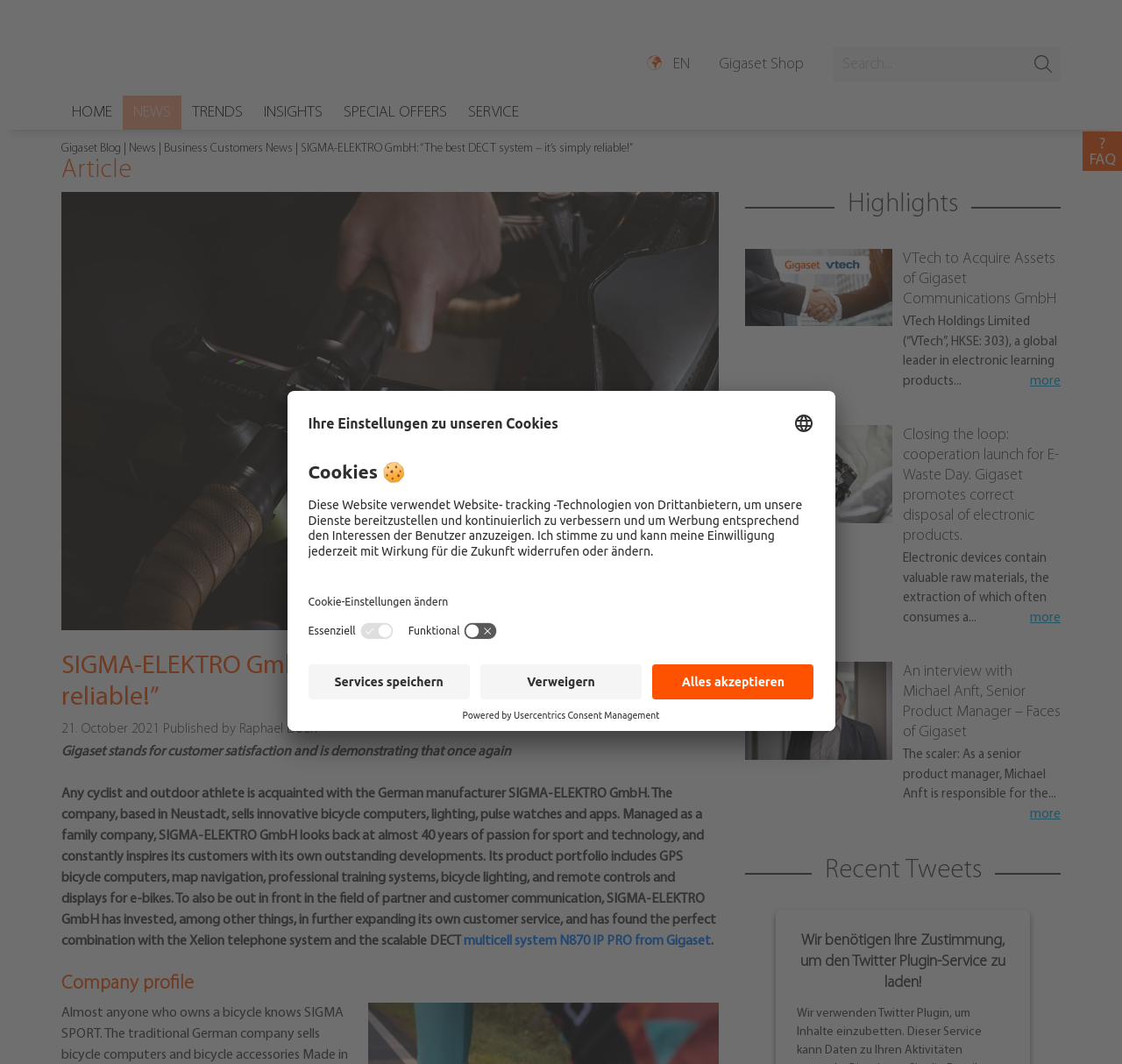Please find the bounding box for the UI component described as follows: "December 11, 2021".

None